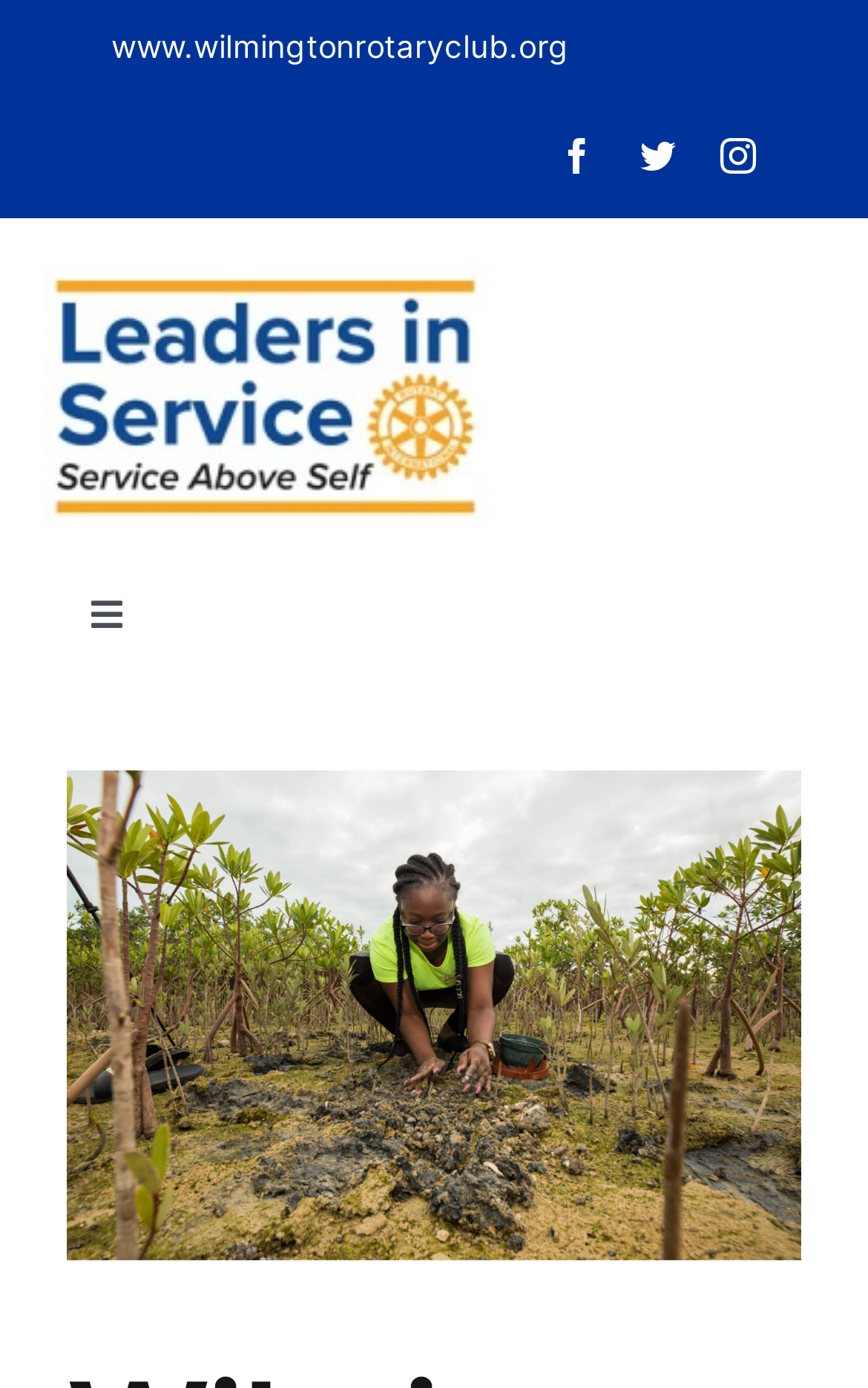Is the navigation menu expanded?
Using the details from the image, give an elaborate explanation to answer the question.

I checked the button element that controls the navigation menu, which has an attribute 'expanded' set to False, indicating that the menu is not expanded.